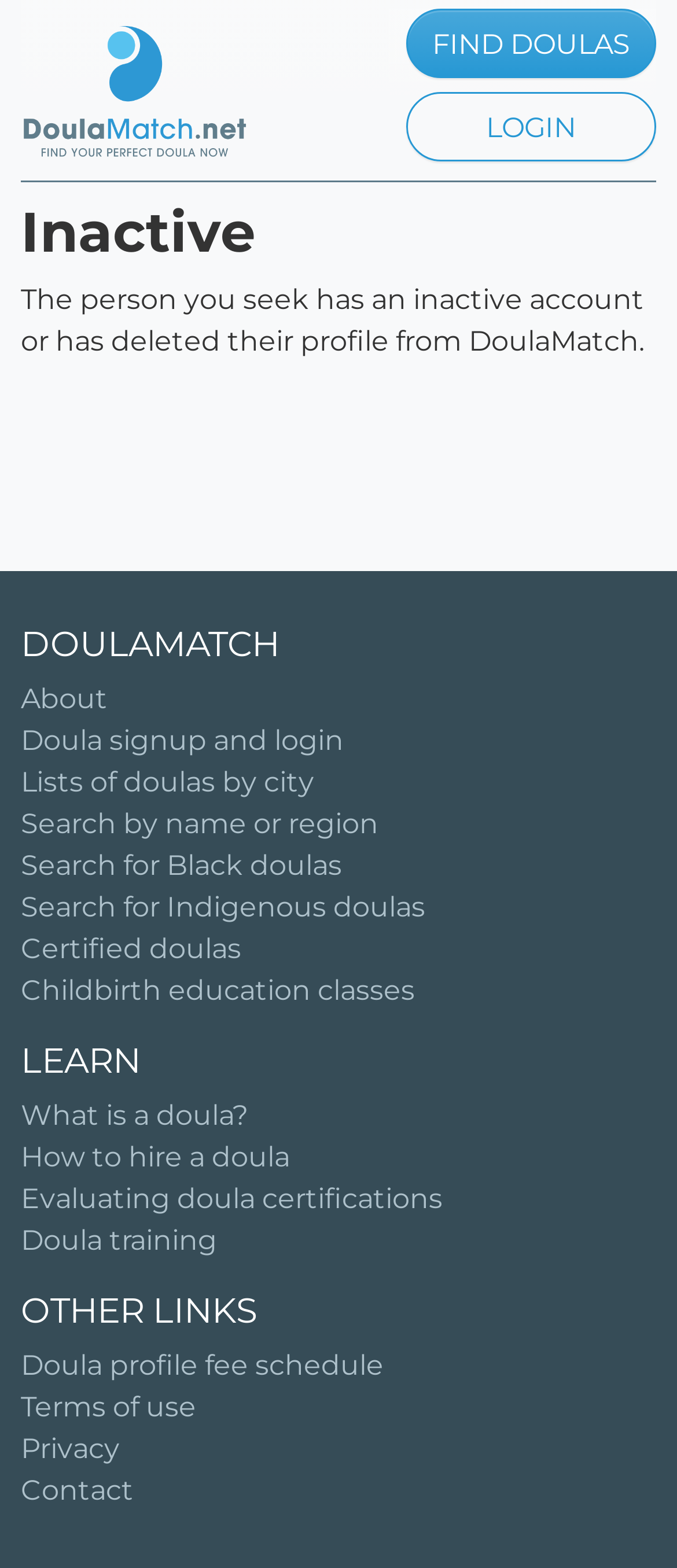Give a detailed overview of the webpage's appearance and contents.

This webpage appears to be an error or inactive page from DoulaMatch.net, a platform for finding doulas. At the top left, there is a link with an image that reads "DoulaMatch.net: find your perfect doula now". Below this, there is a heading that says "Inactive". 

To the right of the heading, there are two links: "FIND DOULAS" and "LOGIN". 

Below the heading, there is a static text that explains the reason for the inactivity, stating that the person being sought has an inactive account or has deleted their profile from DoulaMatch. 

Further down, there is a heading that says "DOULAMATCH", followed by several links to various pages, including "About", "Doula signup and login", "Lists of doulas by city", and others. 

Below this section, there is a heading that says "LEARN", followed by links to pages that provide information about doulas, such as "What is a doula?", "How to hire a doula", and "Evaluating doula certifications". 

Finally, at the bottom, there is a heading that says "OTHER LINKS", followed by links to pages with more general information, including "Doula profile fee schedule", "Terms of use", "Privacy", and "Contact".